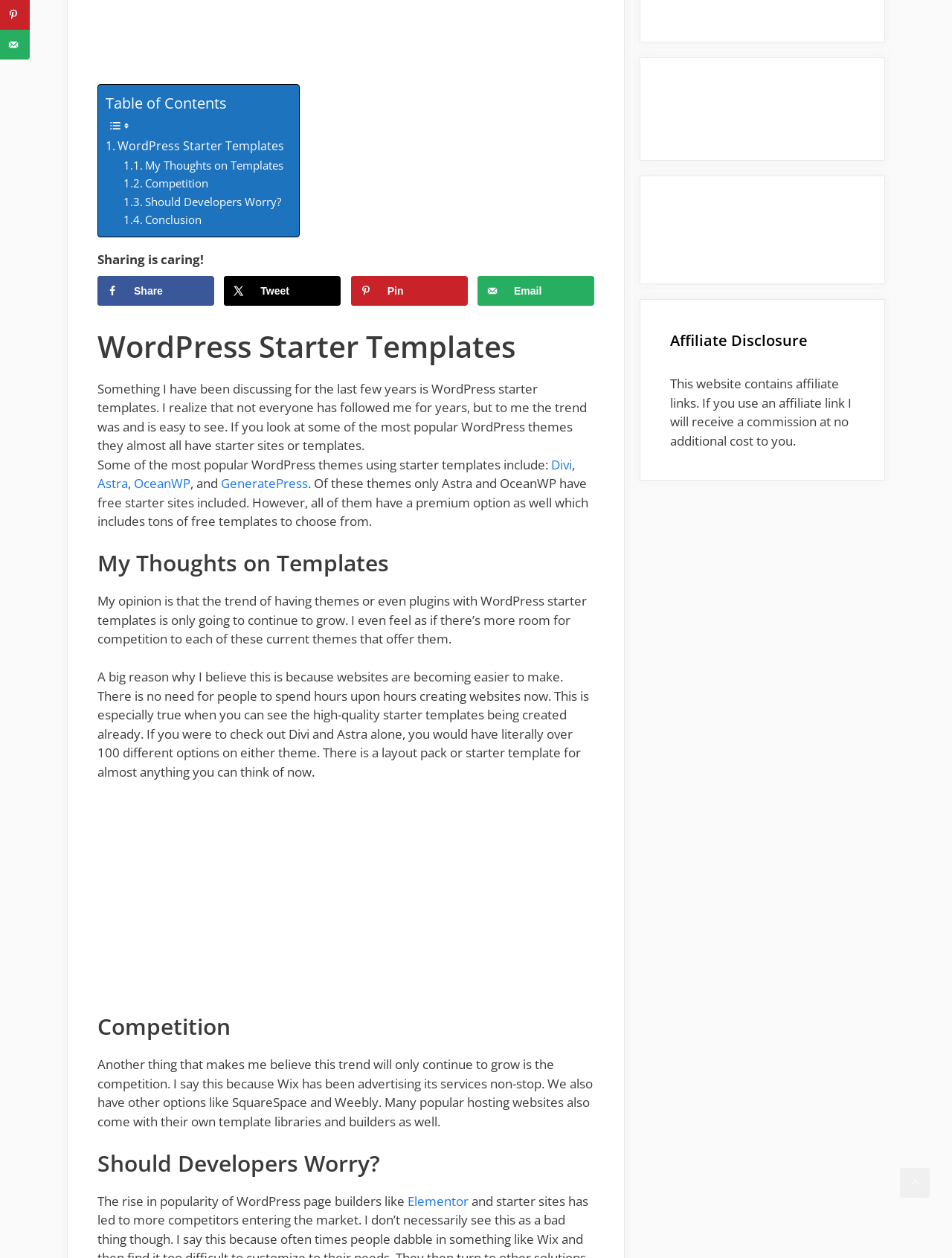Determine the bounding box coordinates in the format (top-left x, top-left y, bottom-right x, bottom-right y). Ensure all values are floating point numbers between 0 and 1. Identify the bounding box of the UI element described by: parent_node: Add to your inventory

None